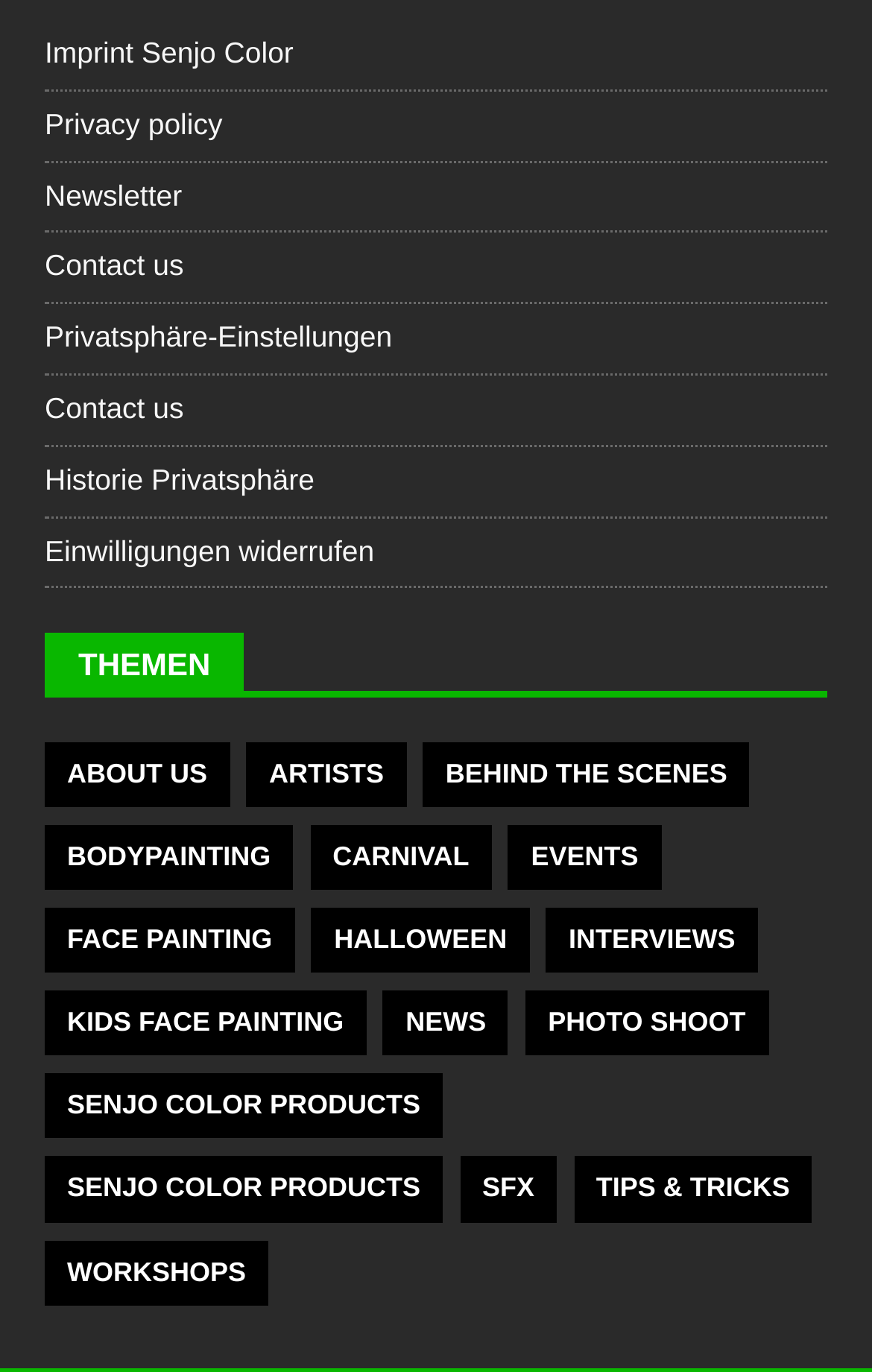Provide a short answer using a single word or phrase for the following question: 
What is the purpose of the button at the bottom right?

Has a popup menu